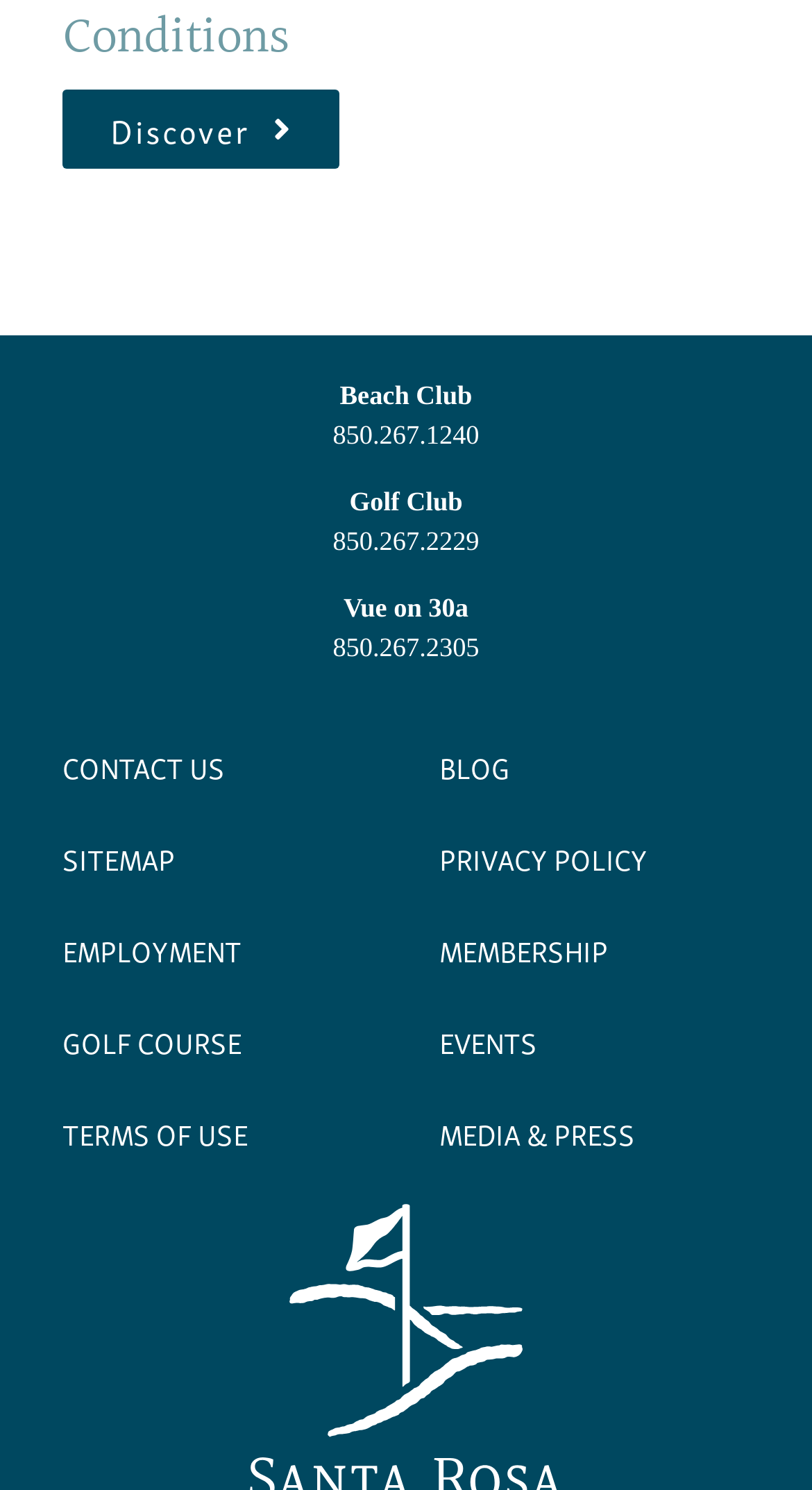Provide your answer to the question using just one word or phrase: What is the phone number of the golf club?

850.267.2229